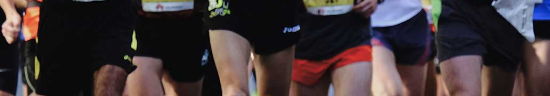What is the focus of the image?
Using the image as a reference, deliver a detailed and thorough answer to the question.

The caption describes the image as a close-up of the runners, emphasizing their determination and athleticism. The focus of the image is on the runners' legs, showcasing their movement and energy during the marathon event.